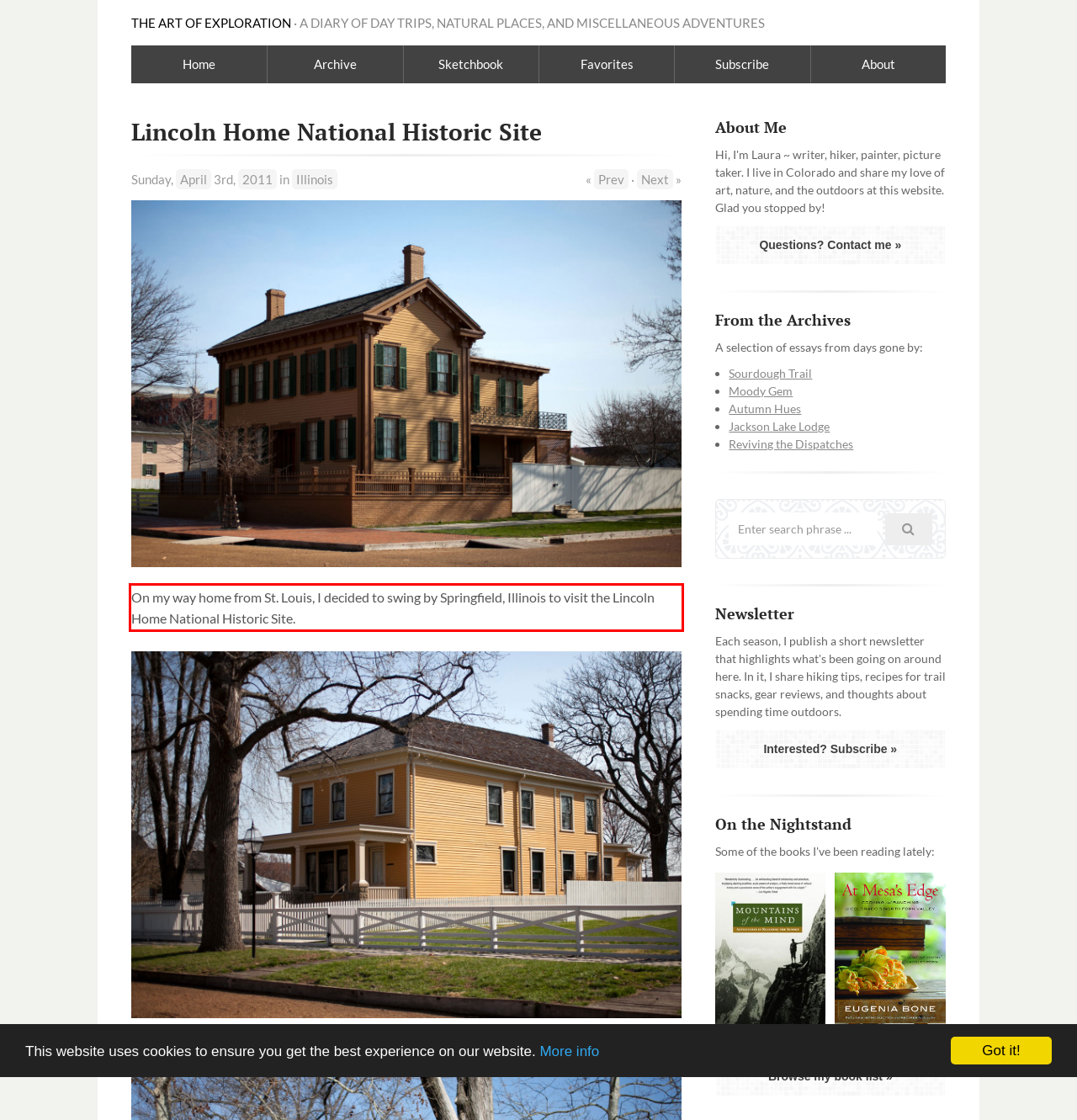In the given screenshot, locate the red bounding box and extract the text content from within it.

On my way home from St. Louis, I decided to swing by Springfield, Illinois to visit the Lincoln Home National Historic Site.